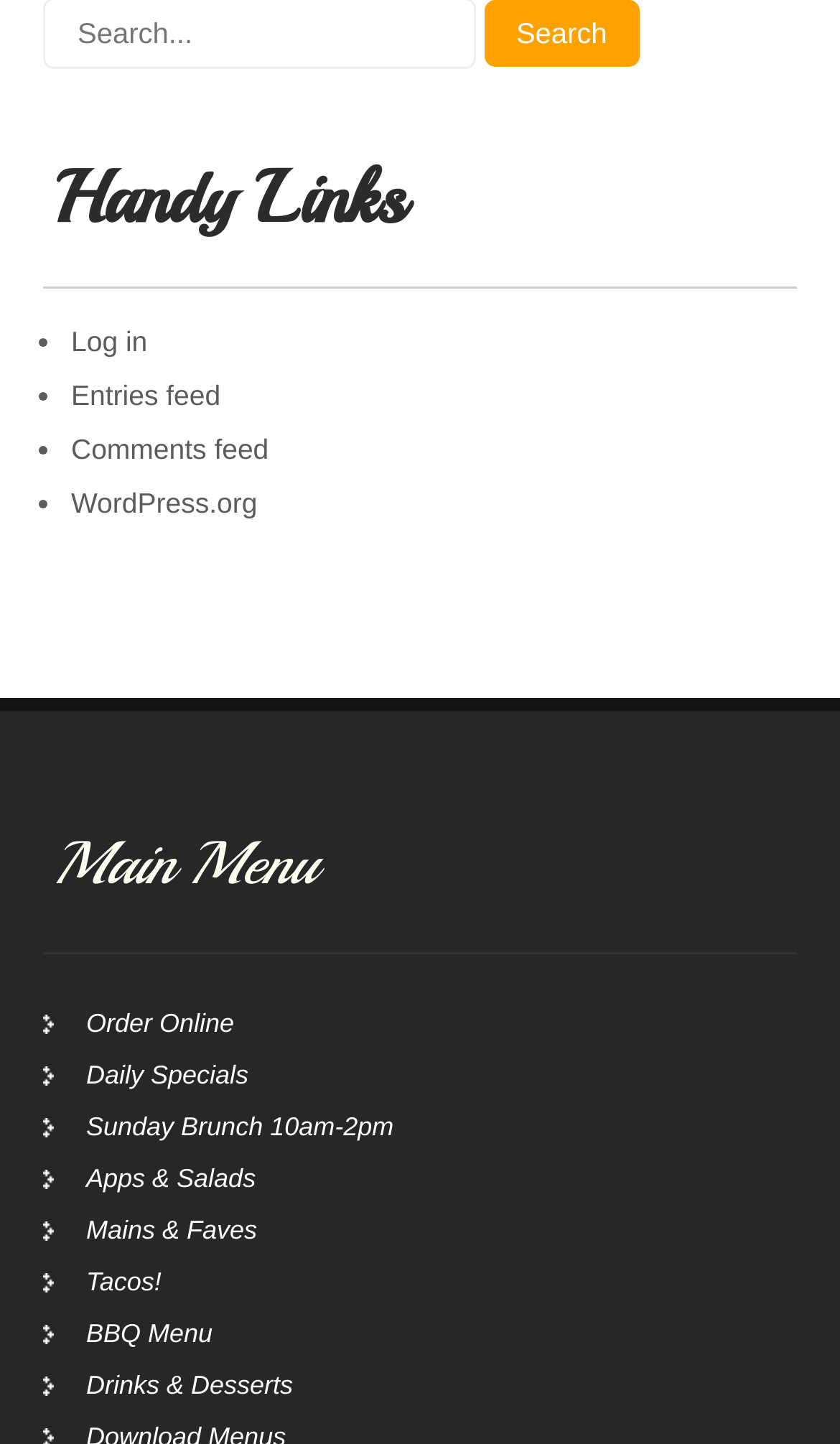How many menu categories are there?
From the details in the image, provide a complete and detailed answer to the question.

I counted the number of links under the 'Main Menu' heading, which are 'Order Online', 'Daily Specials', 'Sunday Brunch 10am-2pm', 'Apps & Salads', 'Mains & Faves', 'Tacos!', 'BBQ Menu', and 'Drinks & Desserts', totaling 9 menu categories.